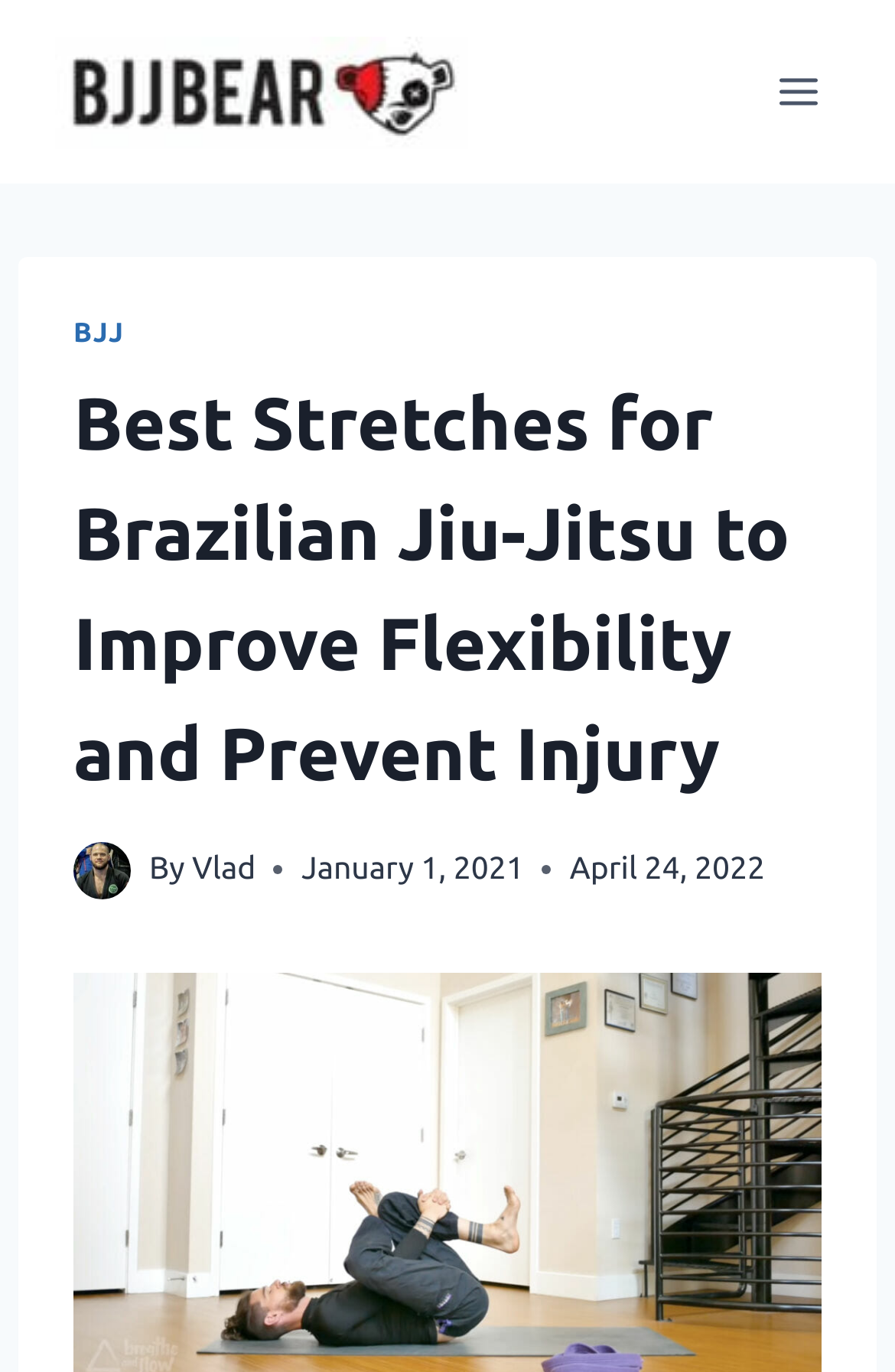Refer to the image and provide an in-depth answer to the question: 
How many links are in the main menu?

The main menu is represented by the button element with the text 'Open menu'. When expanded, it contains a header element with several links. Among them, only one link has the text 'BJJ', which is the only link in the main menu.